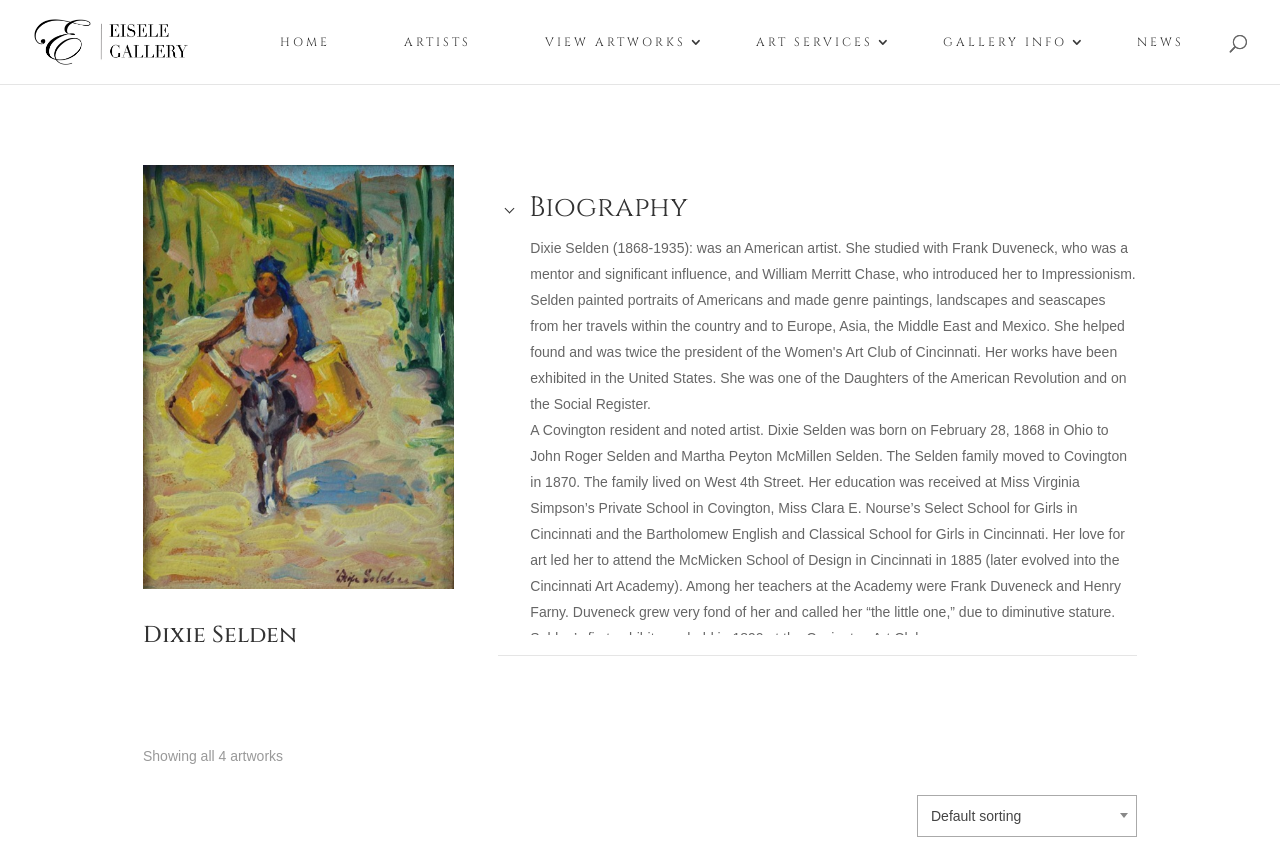Please identify the bounding box coordinates of the region to click in order to complete the task: "Select a sorting option". The coordinates must be four float numbers between 0 and 1, specified as [left, top, right, bottom].

[0.716, 0.932, 0.888, 0.981]